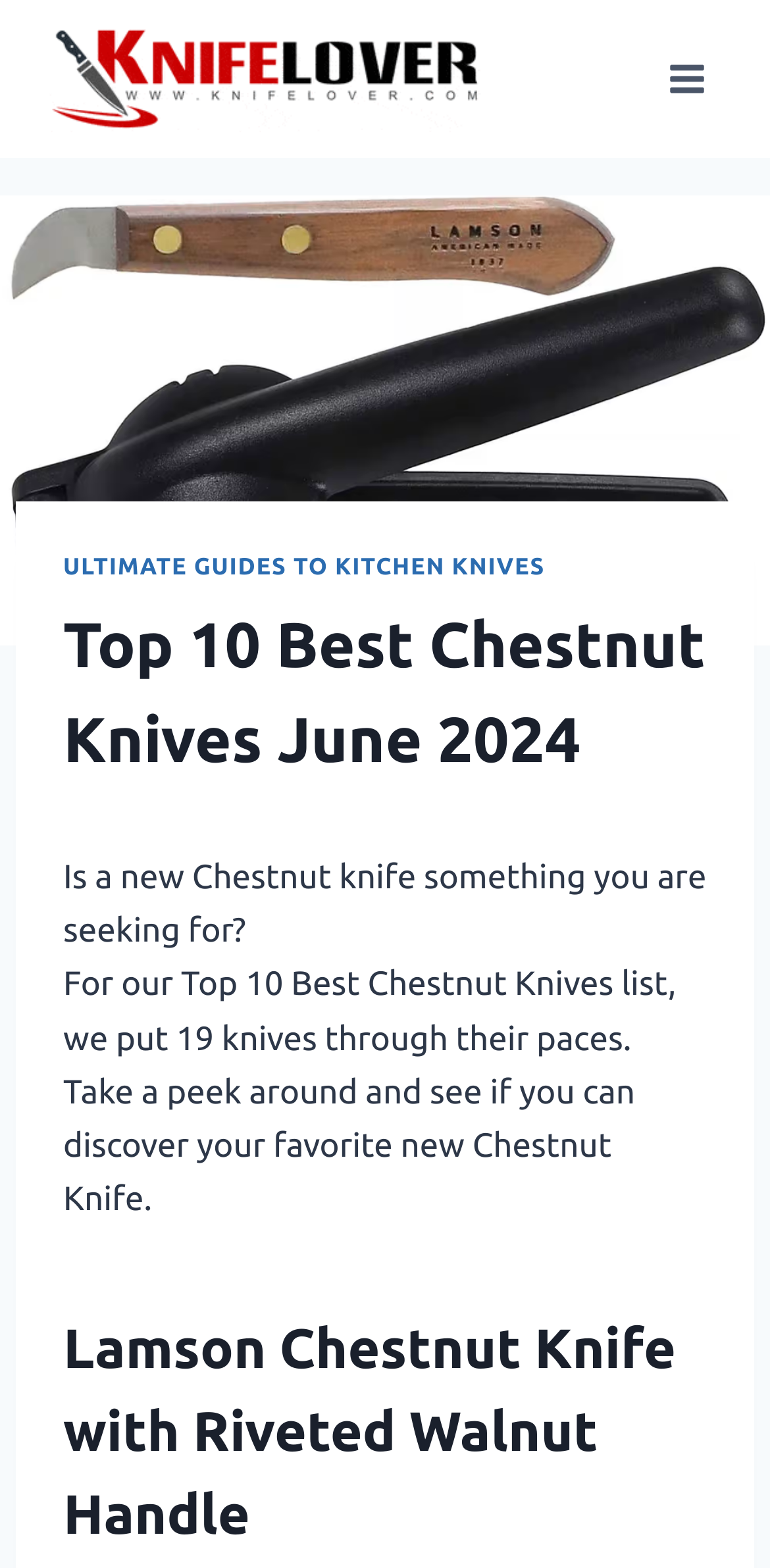Extract the primary header of the webpage and generate its text.

Top 10 Best Chestnut Knives June 2024